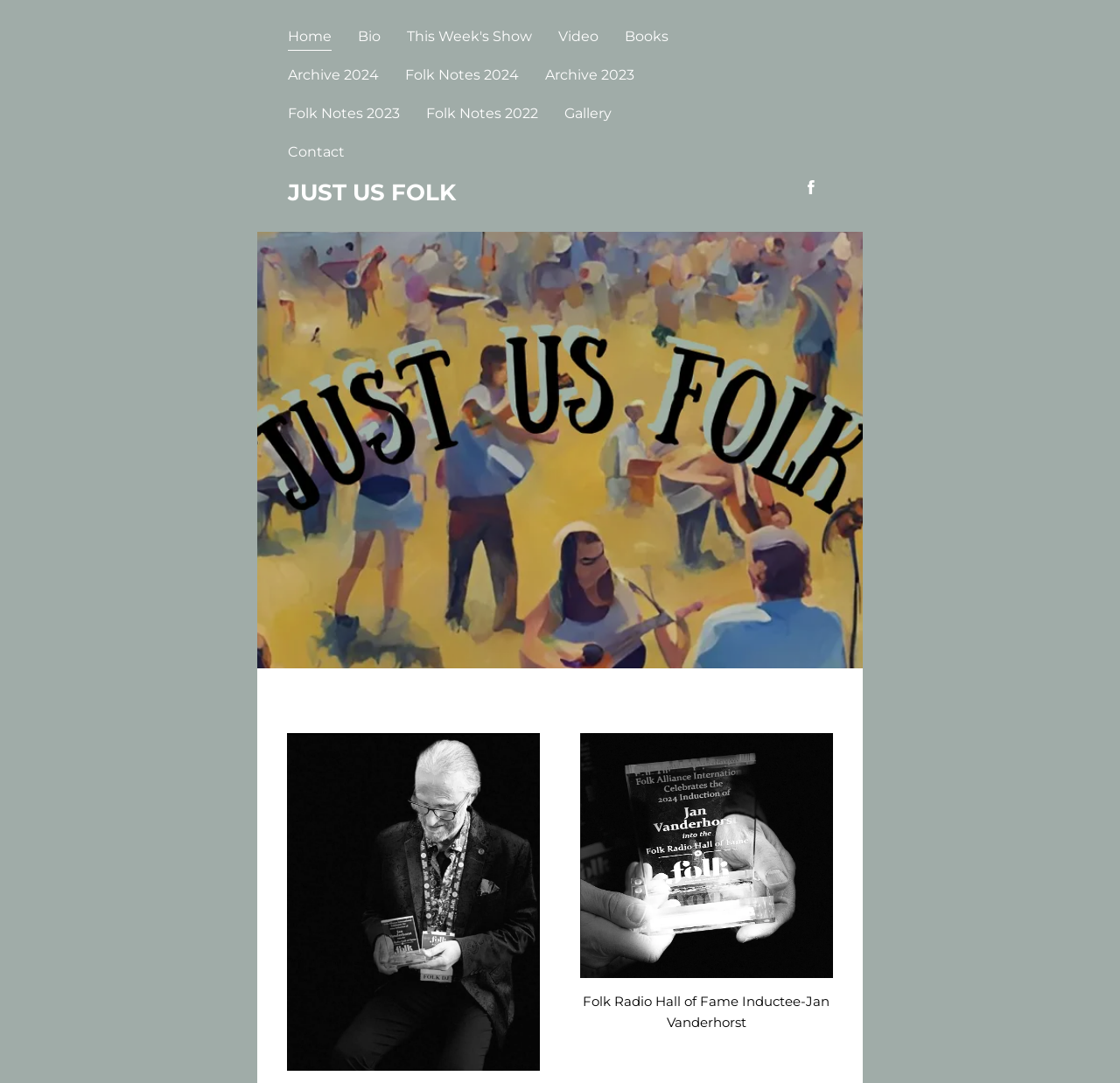Produce a meticulous description of the webpage.

The webpage is the home page of Just Us Folk, a DJ from Kitchener, Ontario, dedicated to acoustic roots music. At the top, there is a large heading "JUST US FOLK" with a link to the same name. Below it, there are five navigation links: "Home", "Bio", "This Week's Show", "Video", and "Books", aligned horizontally across the top of the page.

Below the navigation links, there are several sections of links organized by year. The first section has links to "Archive 2024" and "Folk Notes 2024", followed by another section with links to "Archive 2023" and "Folk Notes 2023", and a third section with links to "Folk Notes 2022" and "Gallery". The links are arranged in a vertical column, with the most recent year at the top.

To the right of the navigation links, there is a Facebook link with a corresponding image. Below the Facebook link, there is a large article section that takes up most of the page's content area. The article section is accompanied by two figures, each containing an image. The first figure is located to the left of the article section, and the second figure is located to the right. The second figure has a caption "Folk Radio Hall of Fame Inductee-Jan Vanderhorst" below the image.

Overall, the webpage has a simple and organized layout, with clear headings and concise text, making it easy to navigate and find information about Just Us Folk and his acoustic roots music show.